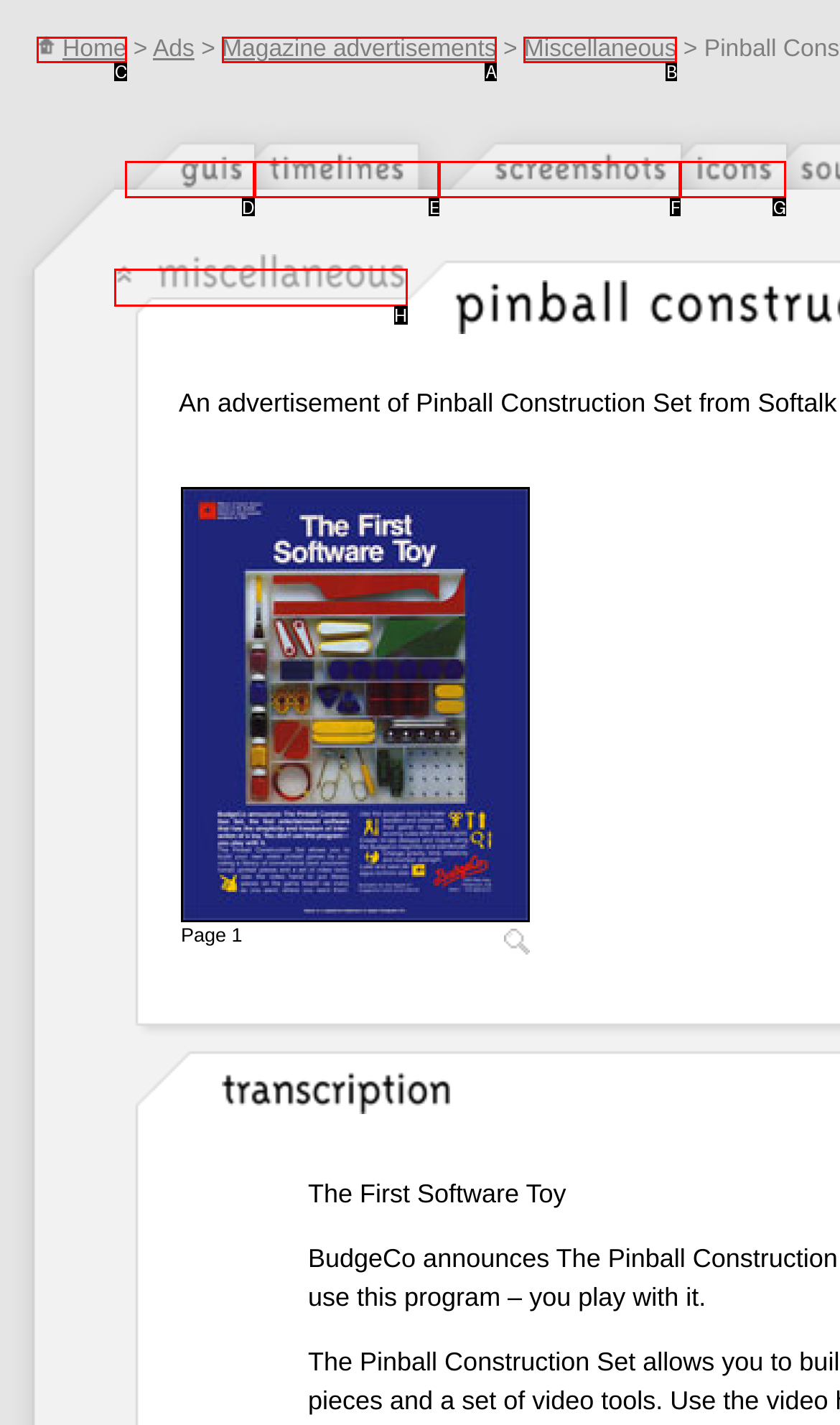Specify the letter of the UI element that should be clicked to achieve the following: Click the 'Home' link
Provide the corresponding letter from the choices given.

C